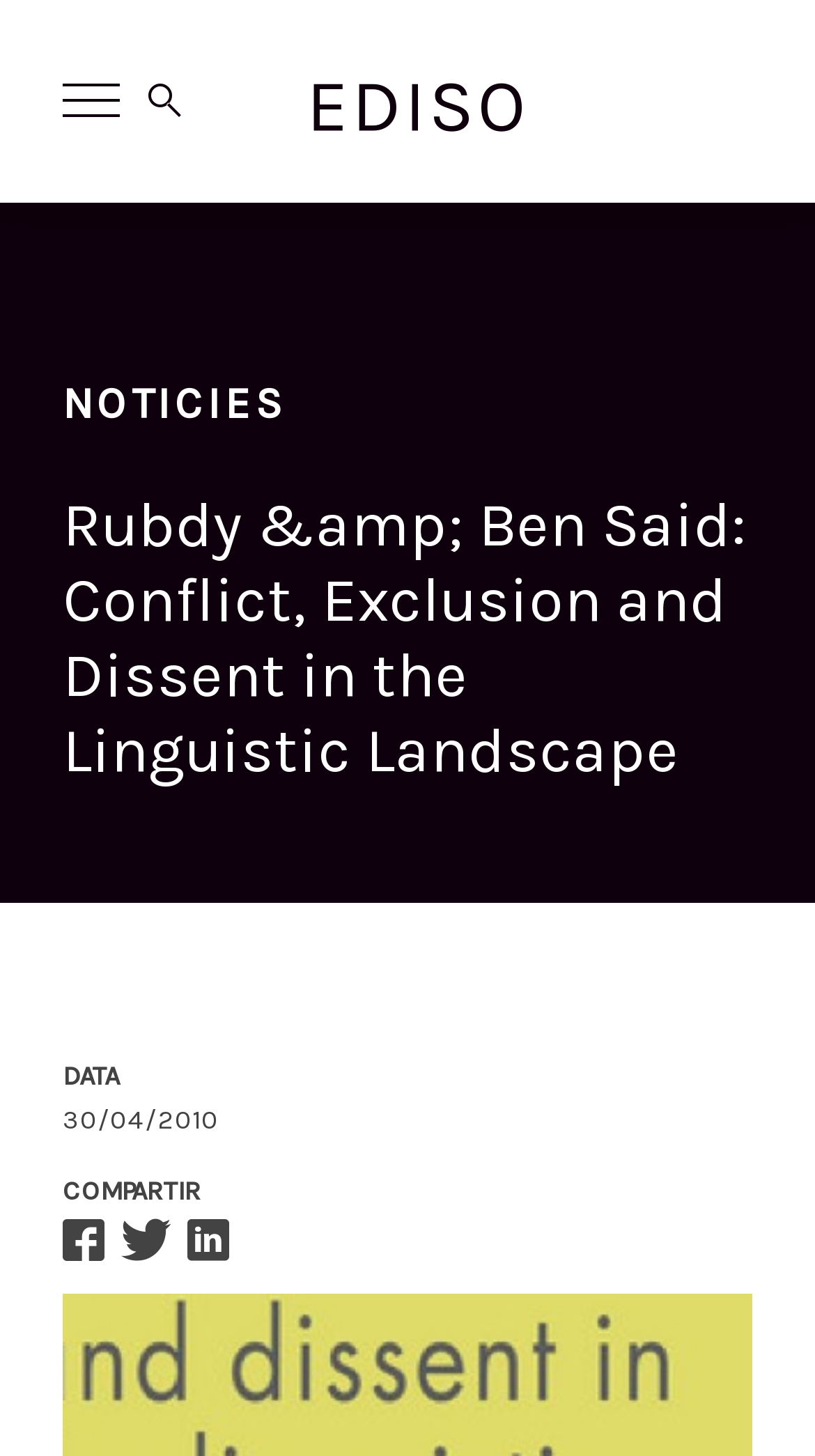Please answer the following question using a single word or phrase: 
What is the date mentioned on the webpage?

30/04/2010